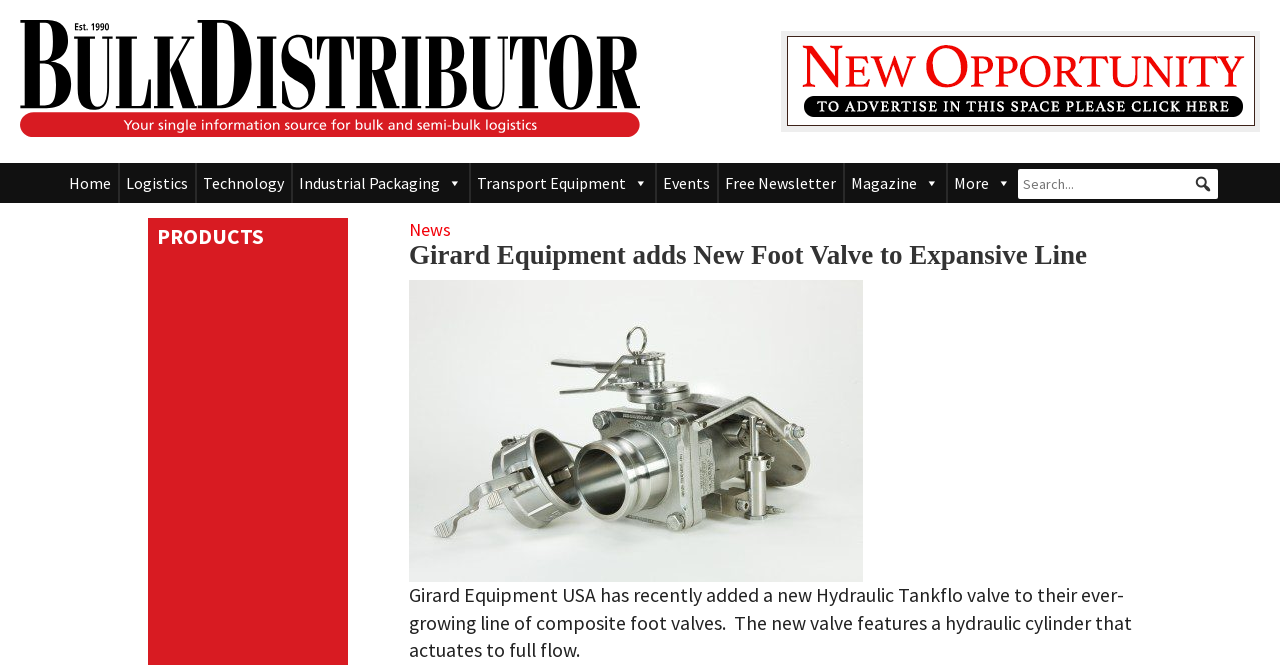What is the function of the button with the magnifying glass icon?
Using the visual information, reply with a single word or short phrase.

Search